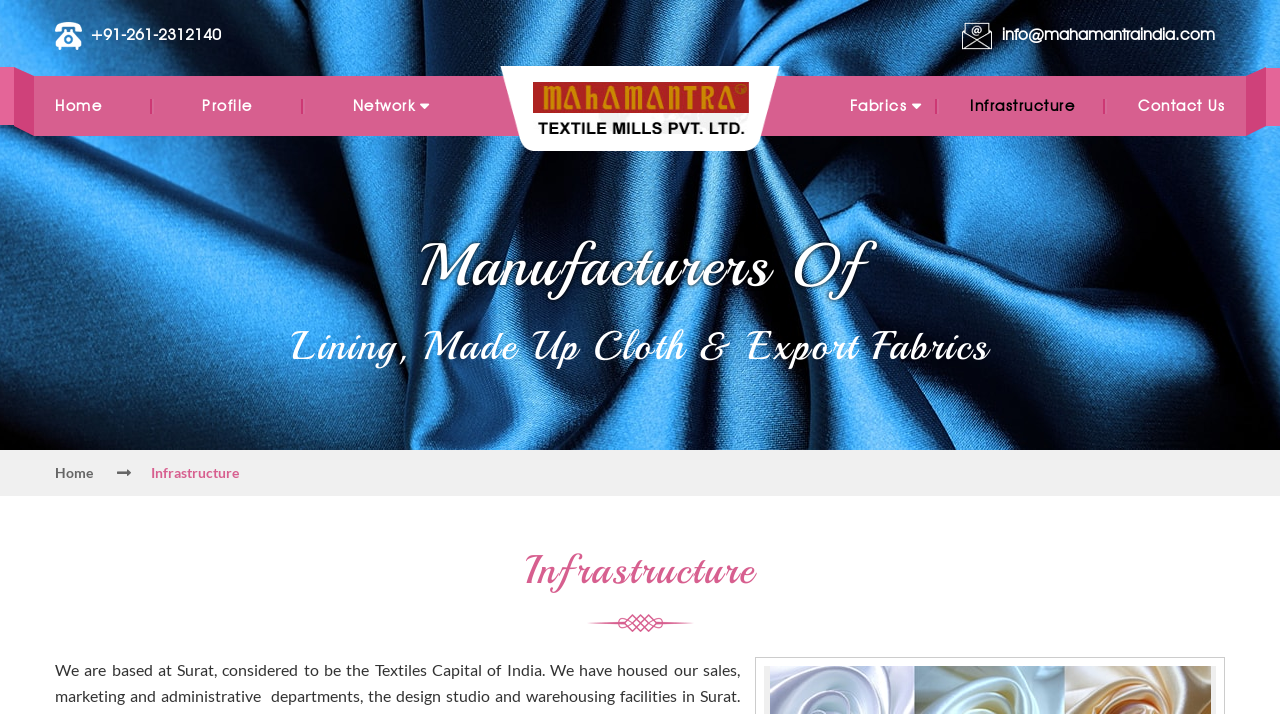Provide the bounding box coordinates of the section that needs to be clicked to accomplish the following instruction: "click the phone number."

[0.07, 0.035, 0.173, 0.062]